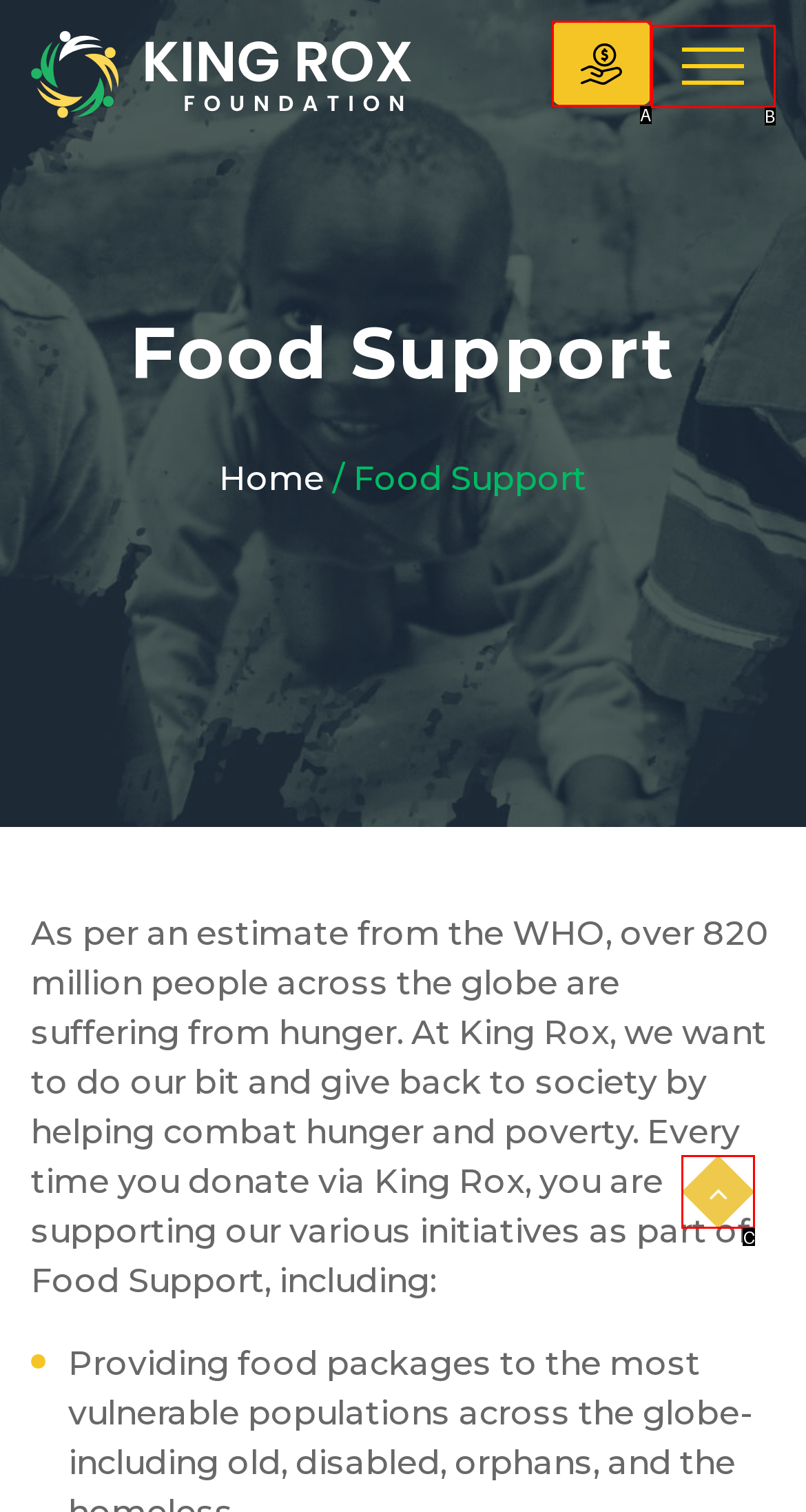Find the UI element described as: Donate Now
Reply with the letter of the appropriate option.

A